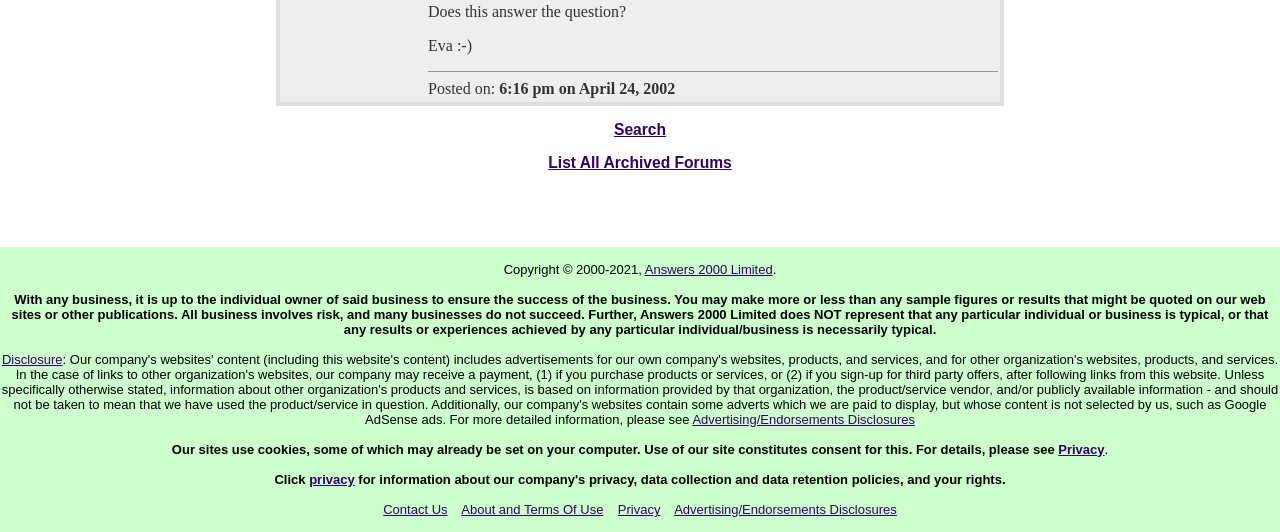Locate the bounding box coordinates of the clickable region necessary to complete the following instruction: "View List All Archived Forums". Provide the coordinates in the format of four float numbers between 0 and 1, i.e., [left, top, right, bottom].

[0.428, 0.289, 0.572, 0.321]